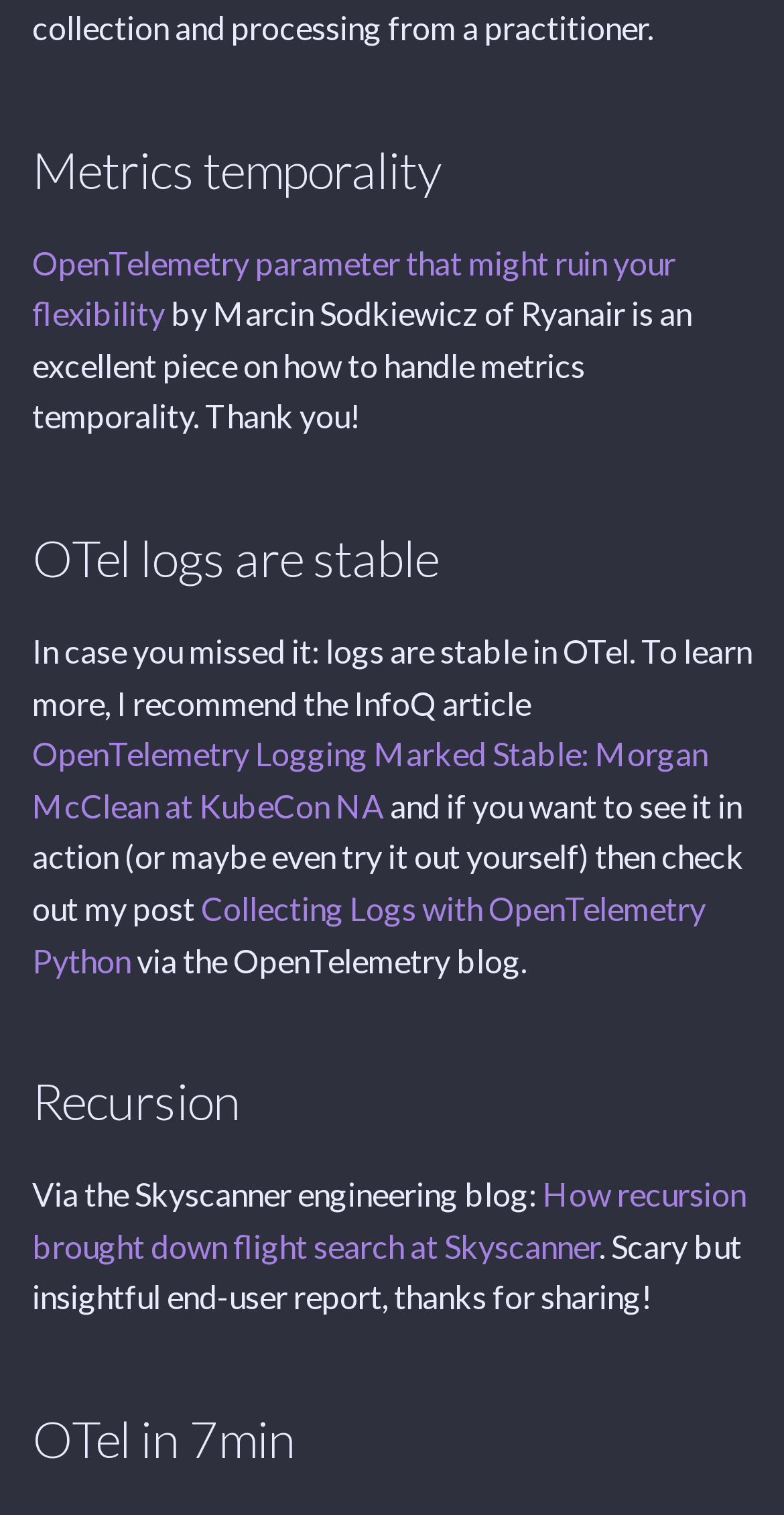Find the bounding box coordinates for the HTML element described as: "¶". The coordinates should consist of four float values between 0 and 1, i.e., [left, top, right, bottom].

[0.585, 0.345, 0.622, 0.392]